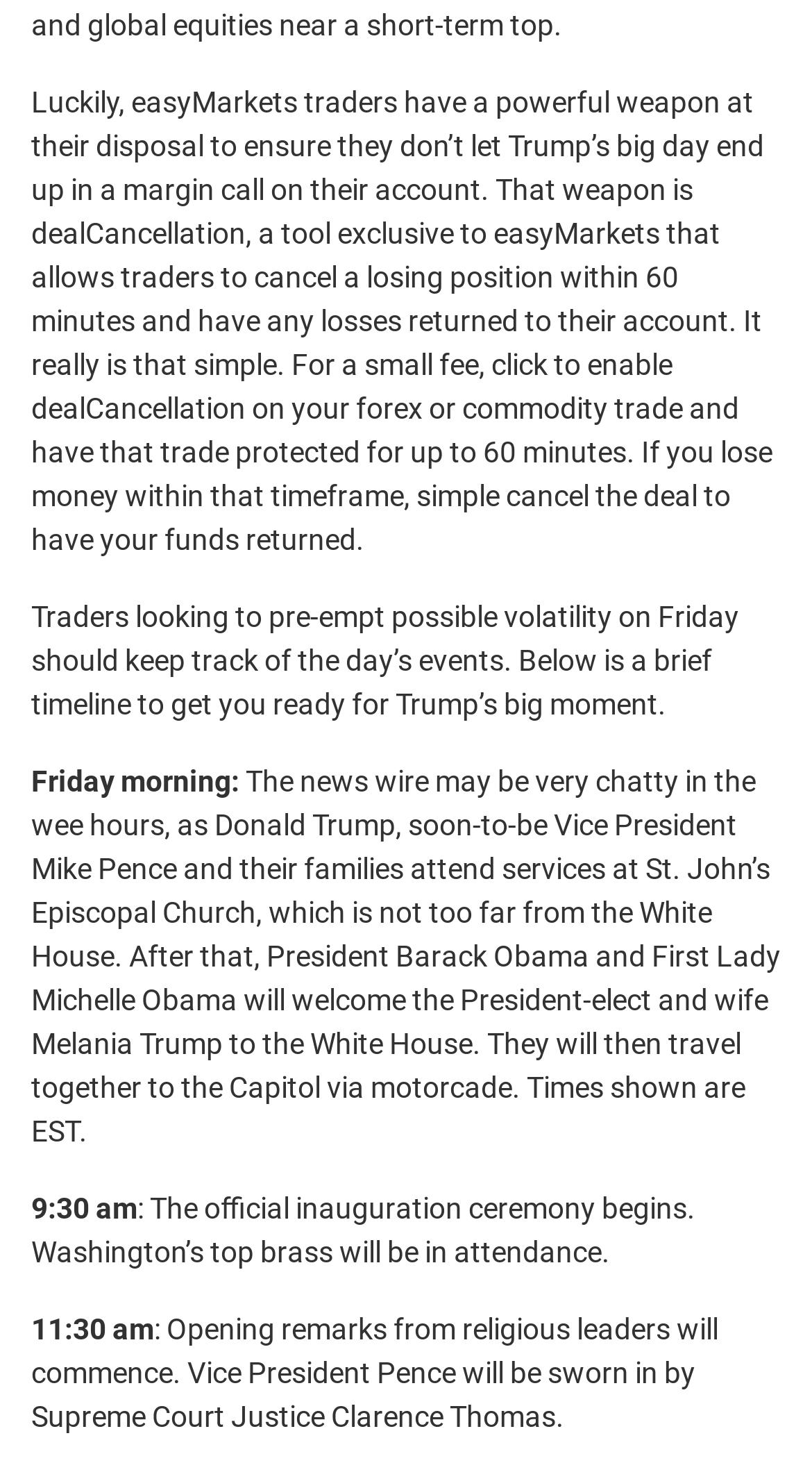Identify the coordinates of the bounding box for the element that must be clicked to accomplish the instruction: "Click the 'easyMarkets' link".

[0.269, 0.161, 0.479, 0.184]